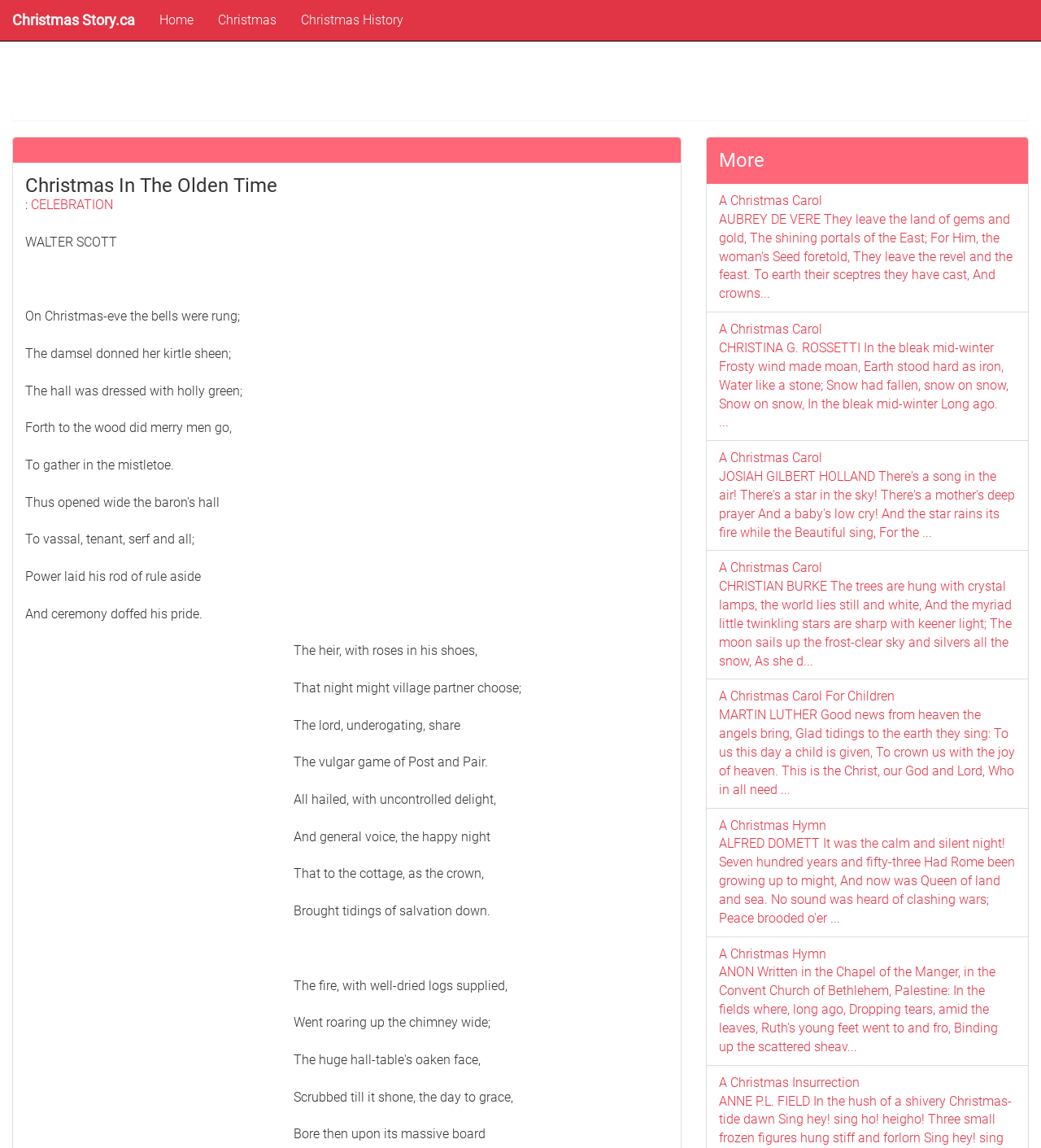Could you determine the bounding box coordinates of the clickable element to complete the instruction: "View A Christmas Carol by AUBREY DE VERE"? Provide the coordinates as four float numbers between 0 and 1, i.e., [left, top, right, bottom].

[0.679, 0.16, 0.987, 0.272]